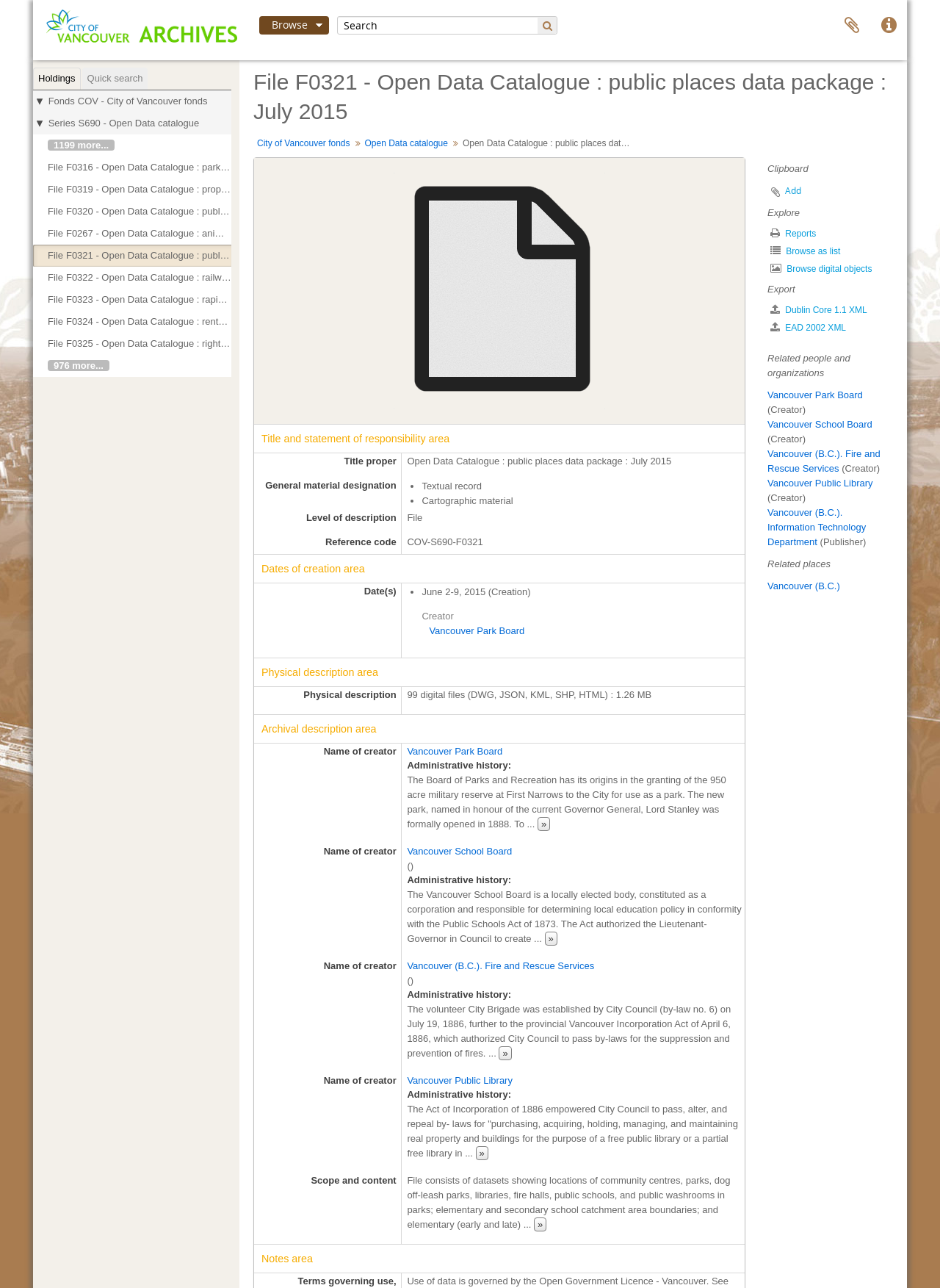Locate the UI element described by alt="Open original Digital object" in the provided webpage screenshot. Return the bounding box coordinates in the format (top-left x, top-left y, bottom-right x, bottom-right y), ensuring all values are between 0 and 1.

[0.419, 0.221, 0.644, 0.23]